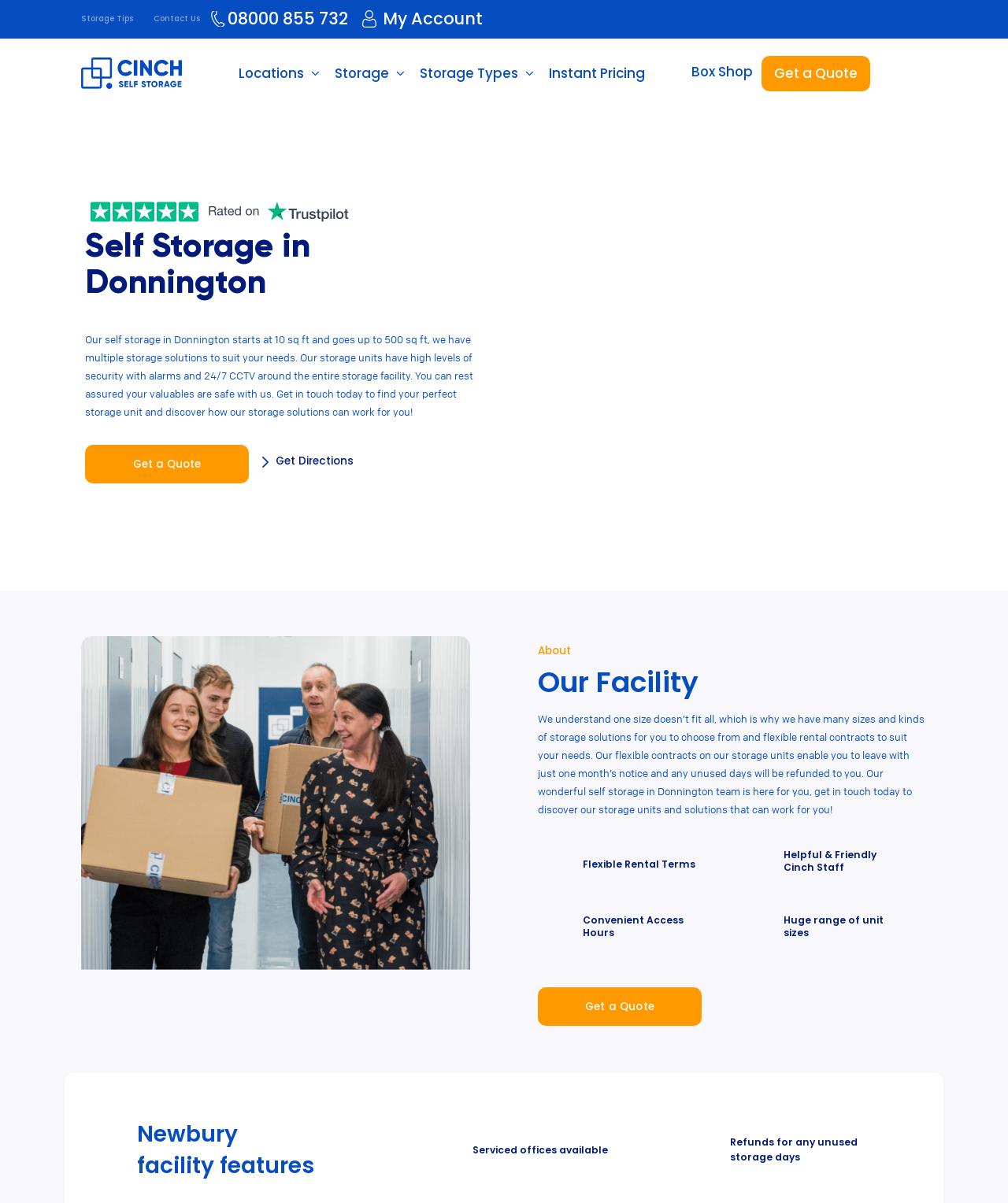Find the bounding box coordinates of the element to click in order to complete the given instruction: "Get a quote."

[0.755, 0.046, 0.863, 0.076]